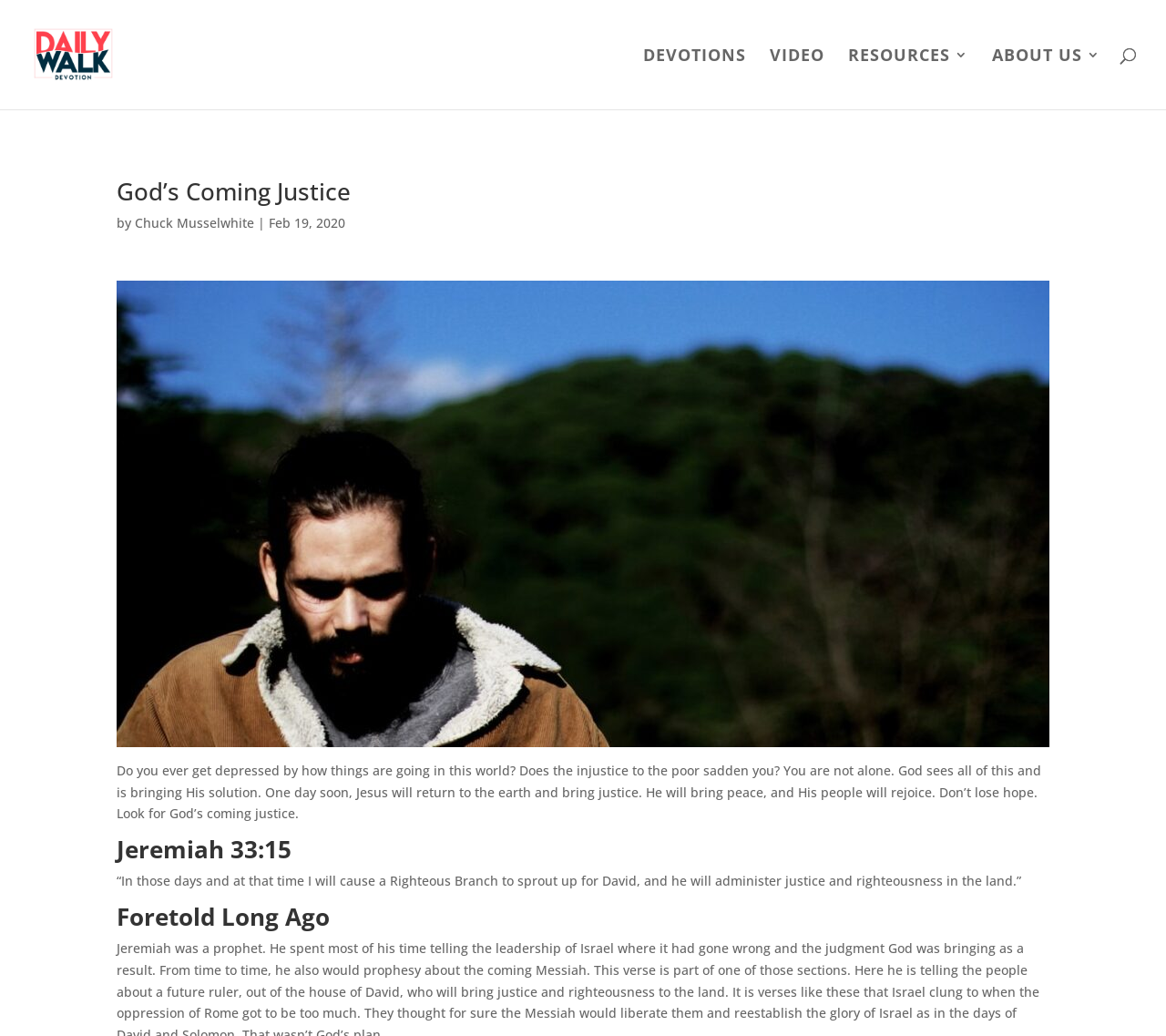Given the description alt="Daily Walk Devotion", predict the bounding box coordinates of the UI element. Ensure the coordinates are in the format (top-left x, top-left y, bottom-right x, bottom-right y) and all values are between 0 and 1.

[0.027, 0.043, 0.161, 0.06]